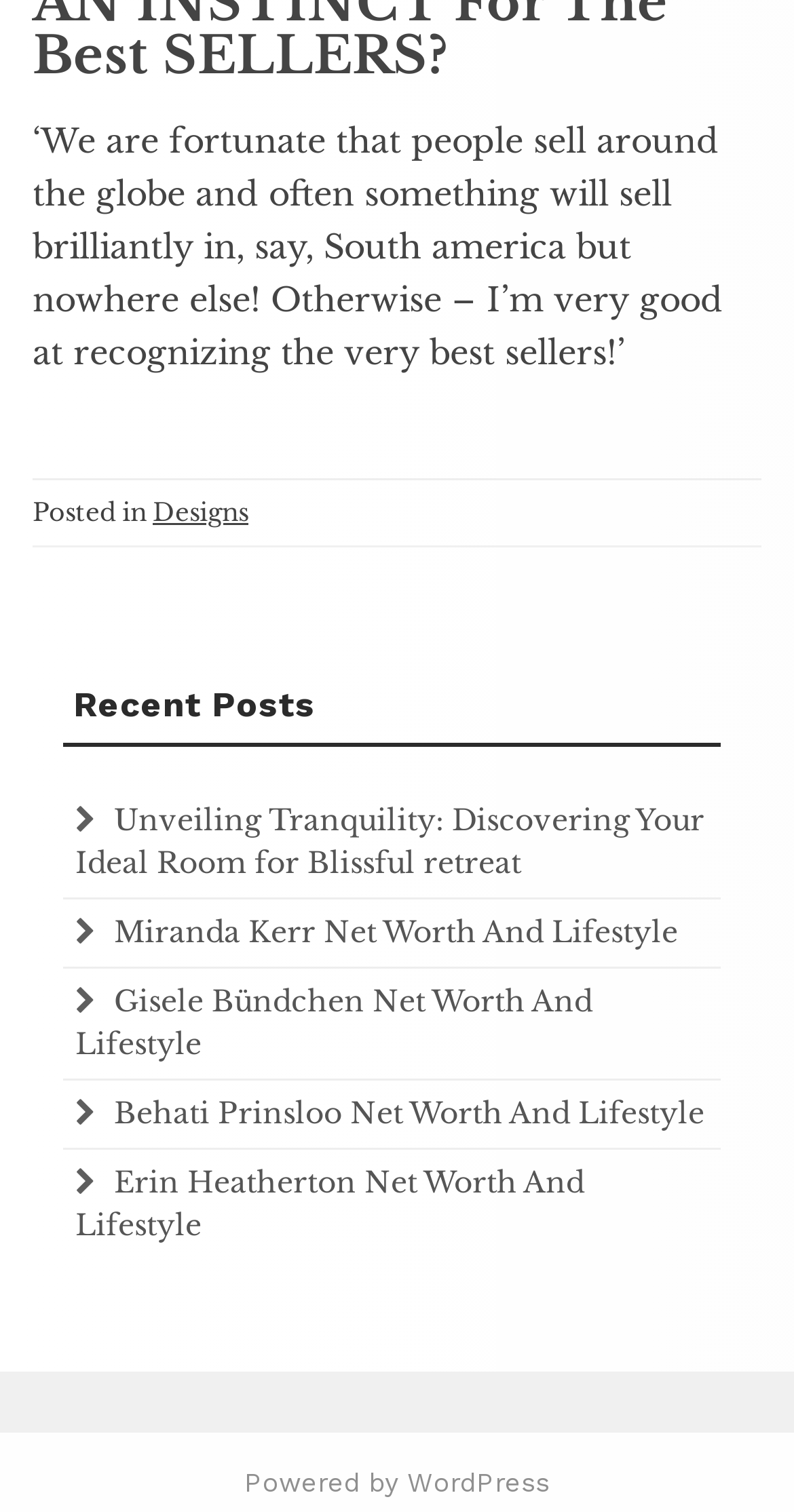Please provide a one-word or phrase answer to the question: 
How many links are there in the 'Recent Posts' section?

5